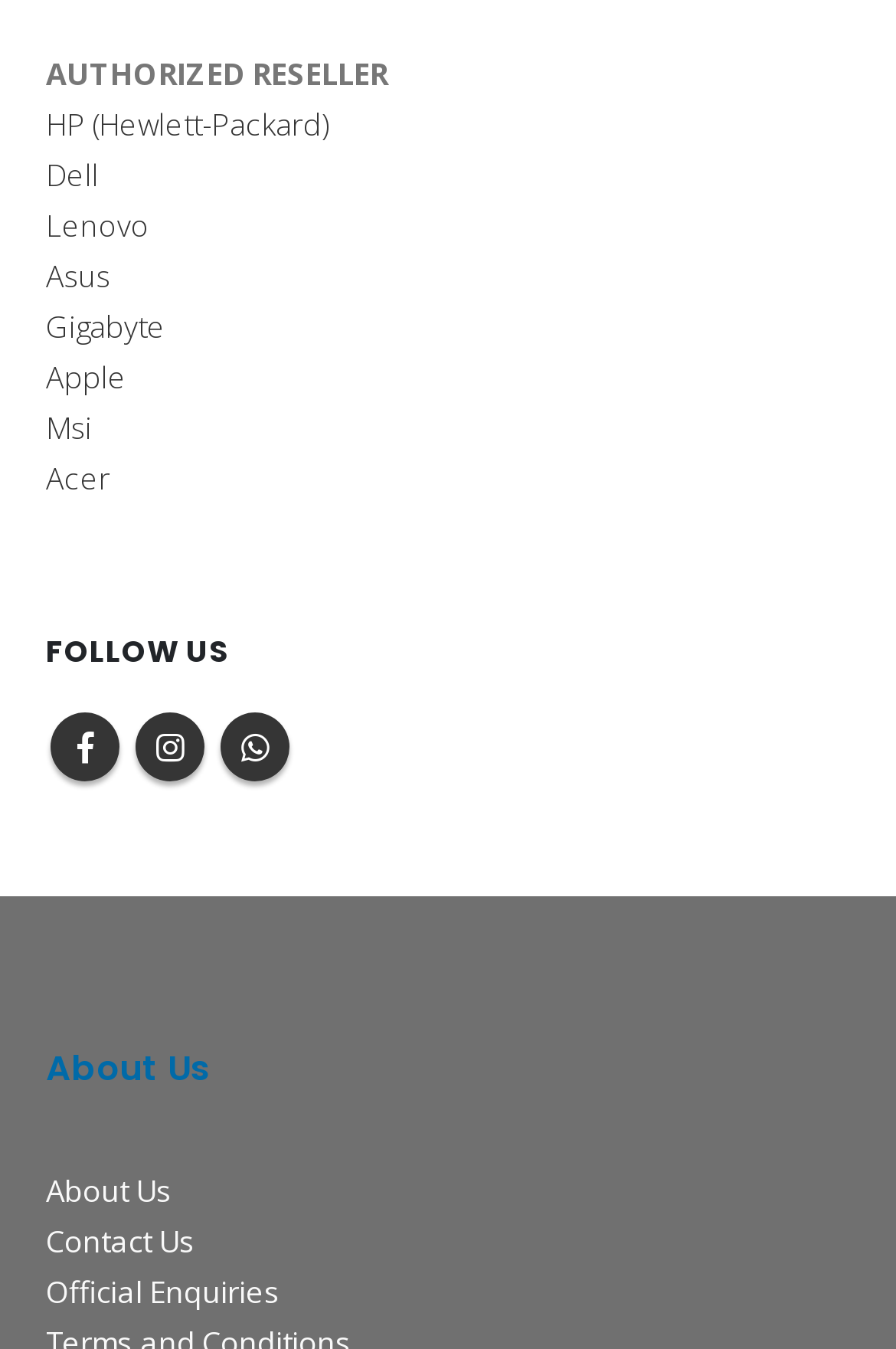Find the bounding box coordinates of the element's region that should be clicked in order to follow the given instruction: "Click on HP". The coordinates should consist of four float numbers between 0 and 1, i.e., [left, top, right, bottom].

[0.051, 0.077, 0.367, 0.108]